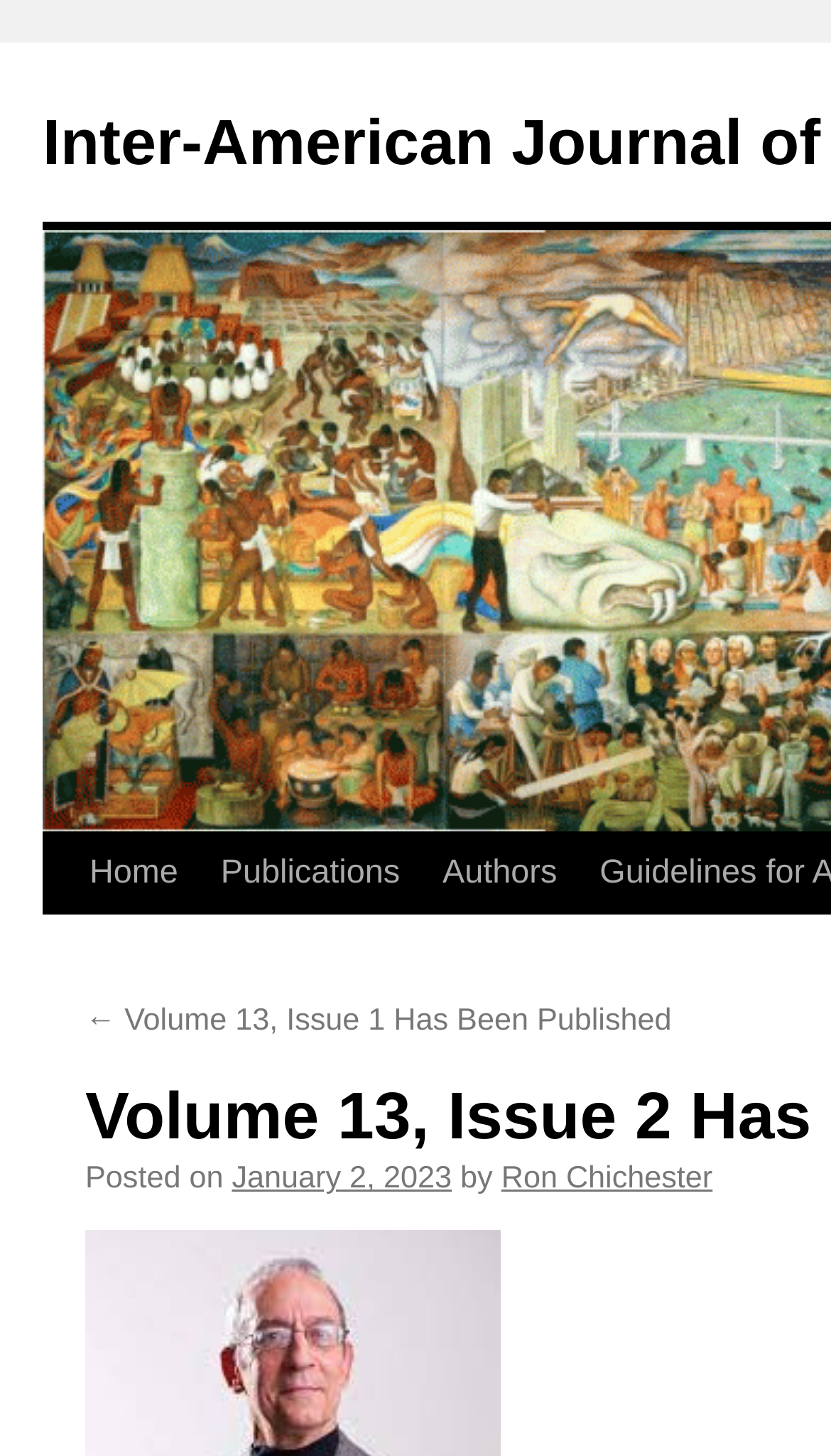Please determine the bounding box coordinates of the element's region to click in order to carry out the following instruction: "check publication date". The coordinates should be four float numbers between 0 and 1, i.e., [left, top, right, bottom].

[0.279, 0.798, 0.544, 0.822]